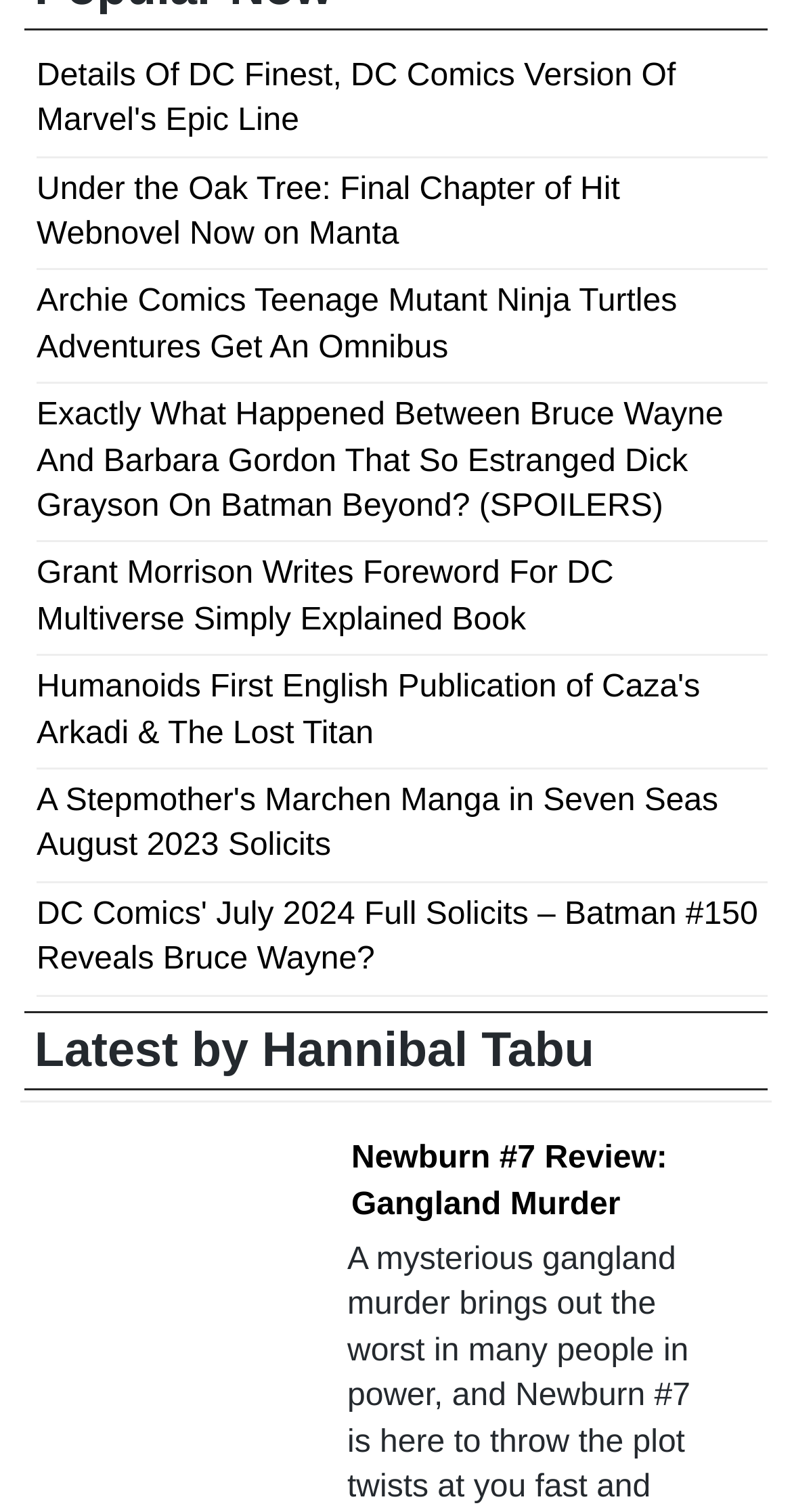What is the topic of the 'Under the Oak Tree' article?
Refer to the image and give a detailed answer to the query.

The second link on the webpage has the text 'Under the Oak Tree: Final Chapter of Hit Webnovel Now on Manta', so the topic of the 'Under the Oak Tree' article is related to webnovel.